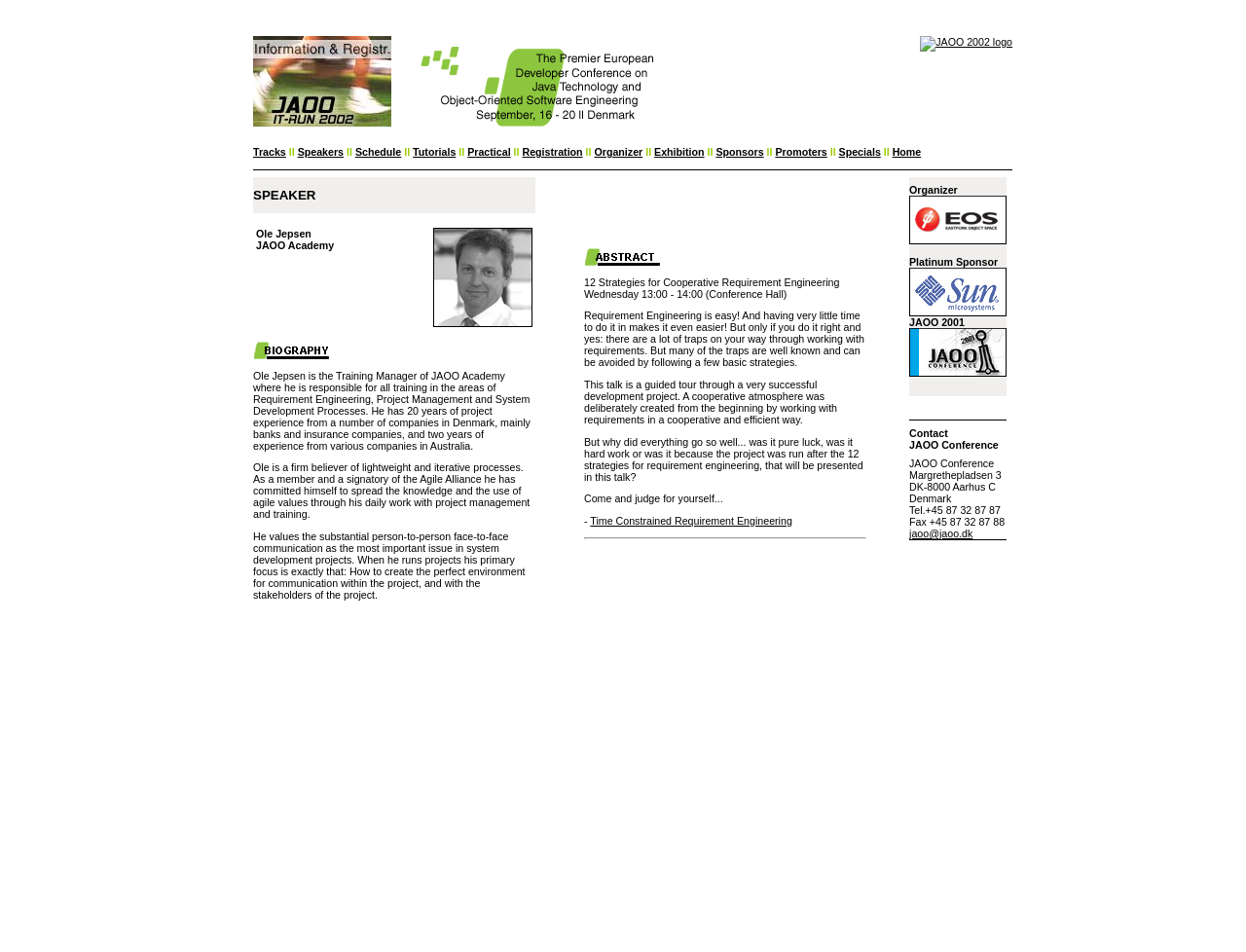Please reply to the following question using a single word or phrase: 
What is the topic of the talk?

12 Strategies for Cooperative Requirement Engineering